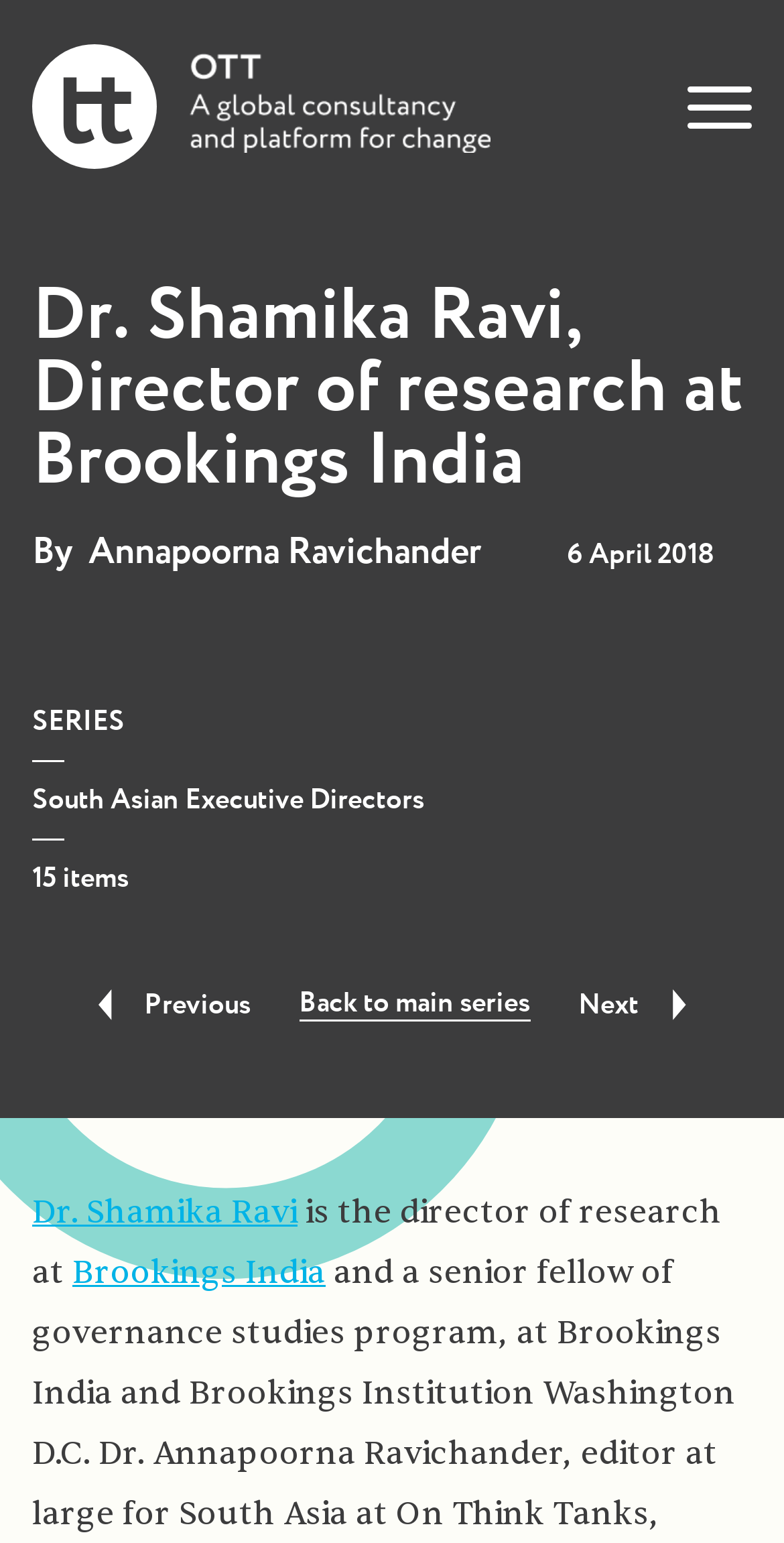Answer with a single word or phrase: 
How many items are in the series?

15 items